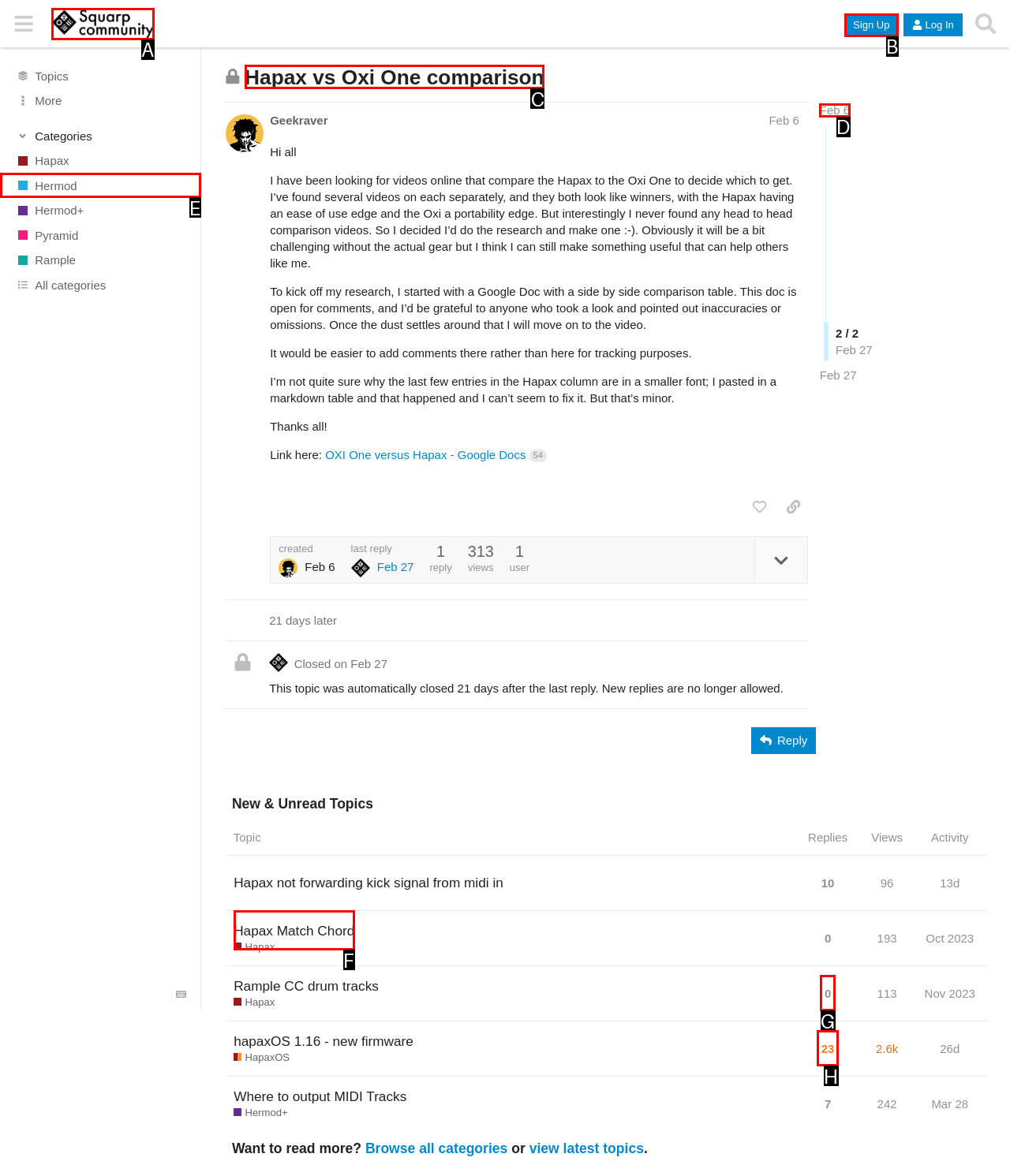Using the given description: Hapax Match Chord, identify the HTML element that corresponds best. Answer with the letter of the correct option from the available choices.

F